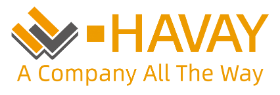Provide a short answer to the following question with just one word or phrase: What is the dominant color scheme of the logo?

gray and orange